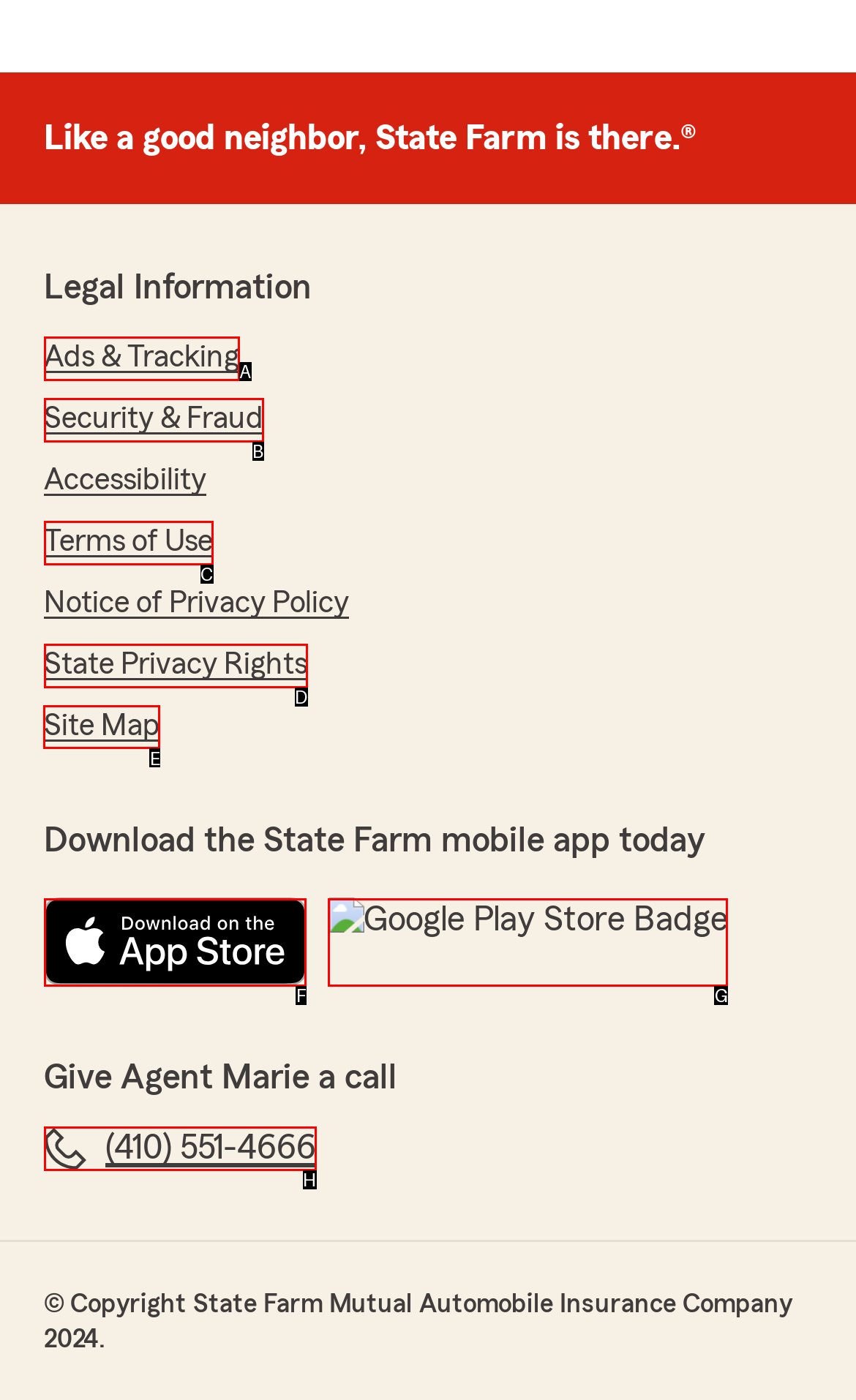Select the letter associated with the UI element you need to click to perform the following action: View Site Map
Reply with the correct letter from the options provided.

E